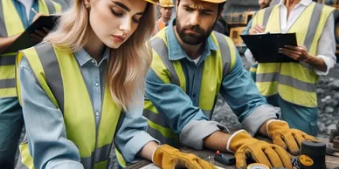Examine the image carefully and respond to the question with a detailed answer: 
How many people are visible in the image?

Upon examining the image, we can see the woman and the man in the foreground, and behind them, there are additional team members visible, some holding clipboards and others appearing to be monitoring equipment or discussing observations, which makes a total of at least 3 people visible in the image.